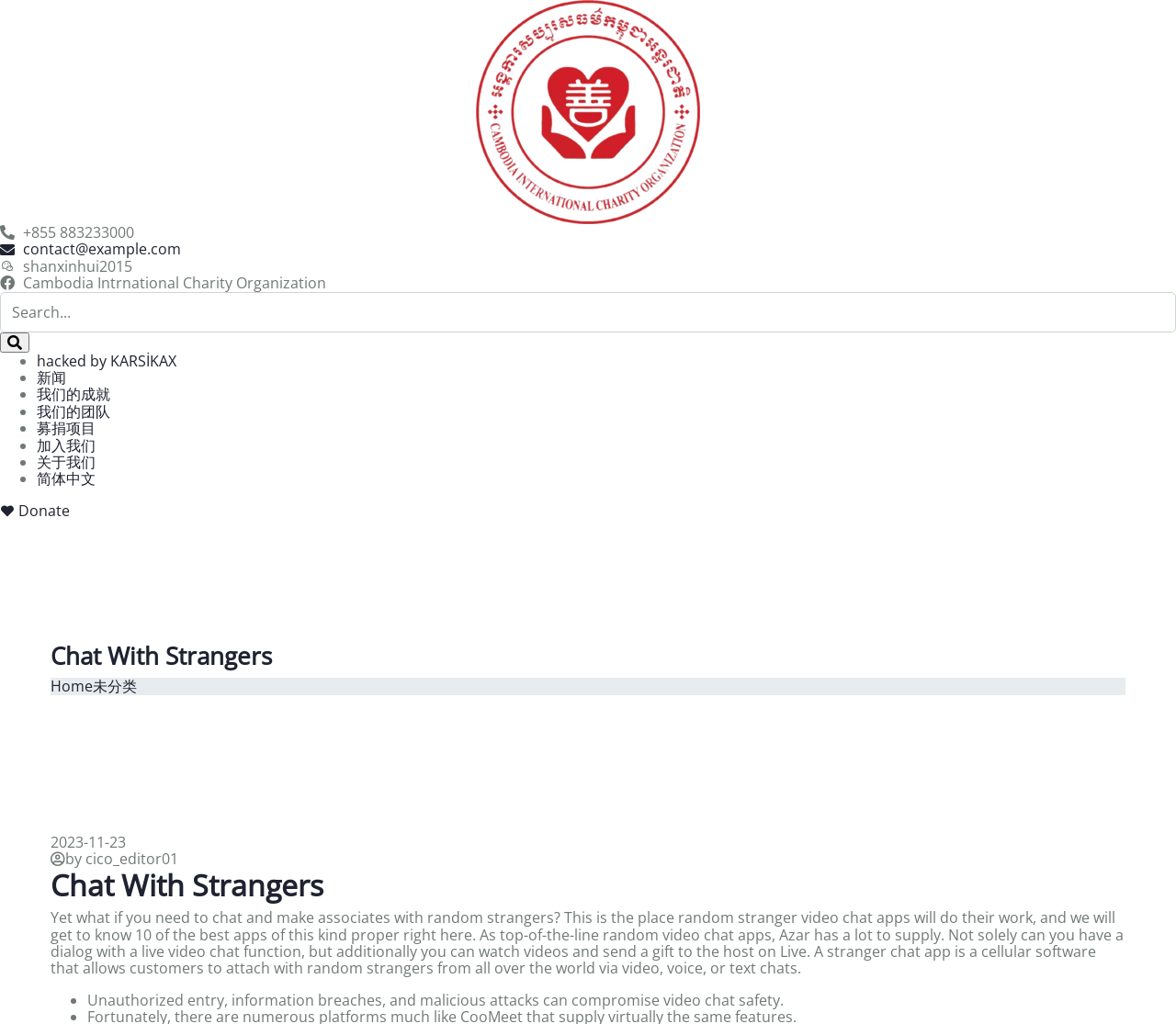What is the purpose of the webpage?
Please provide a comprehensive and detailed answer to the question.

I inferred the purpose of the webpage by reading the heading and the static text elements. The heading says 'Chat With Strangers', and the static text explains that the webpage is about random stranger video chat apps. Therefore, the purpose of the webpage is to facilitate chat with strangers.